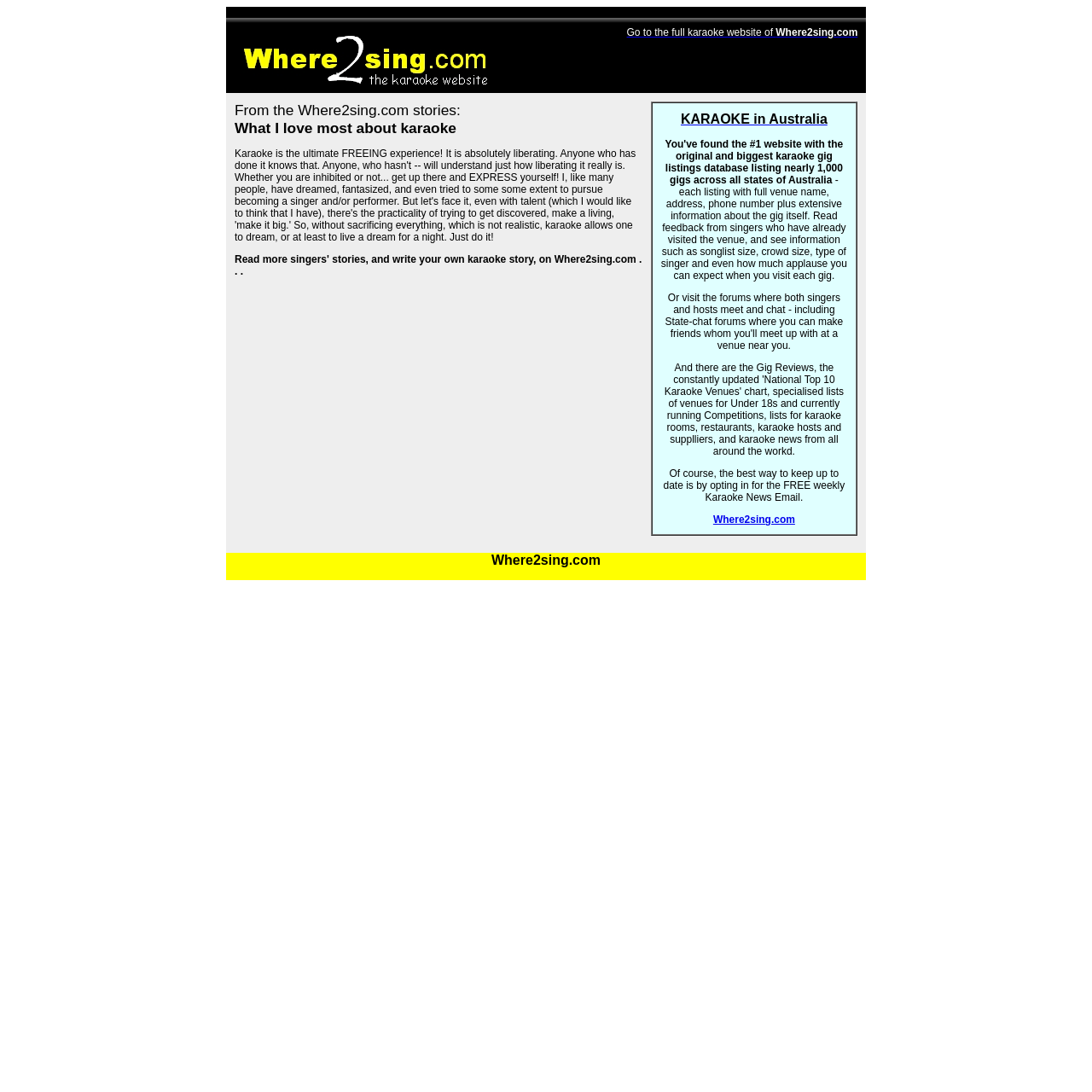Please answer the following question using a single word or phrase: 
What is the main topic of this website?

Karaoke